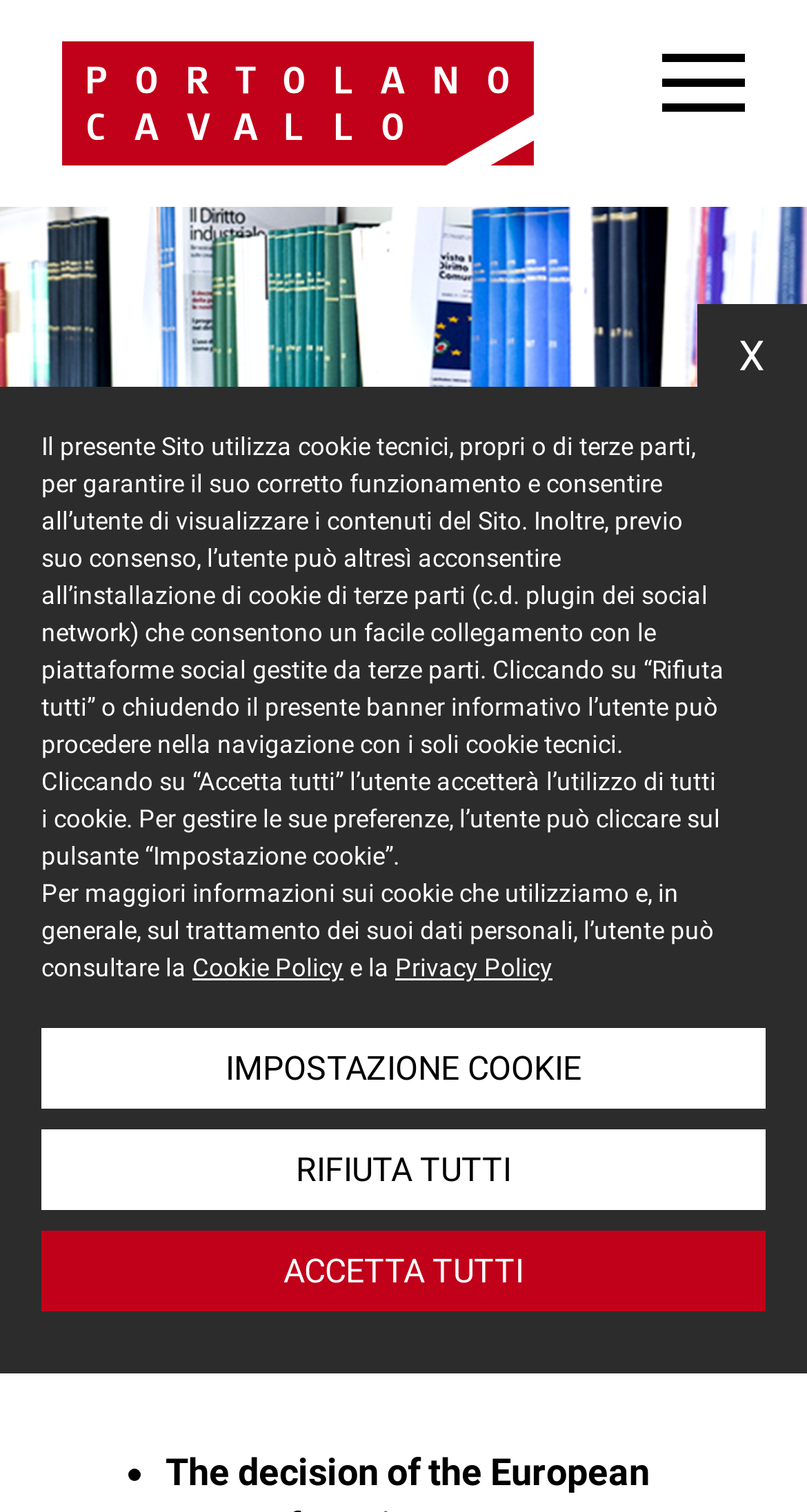What is the name of the law firm?
Look at the image and respond with a single word or a short phrase.

Portolano Cavallo